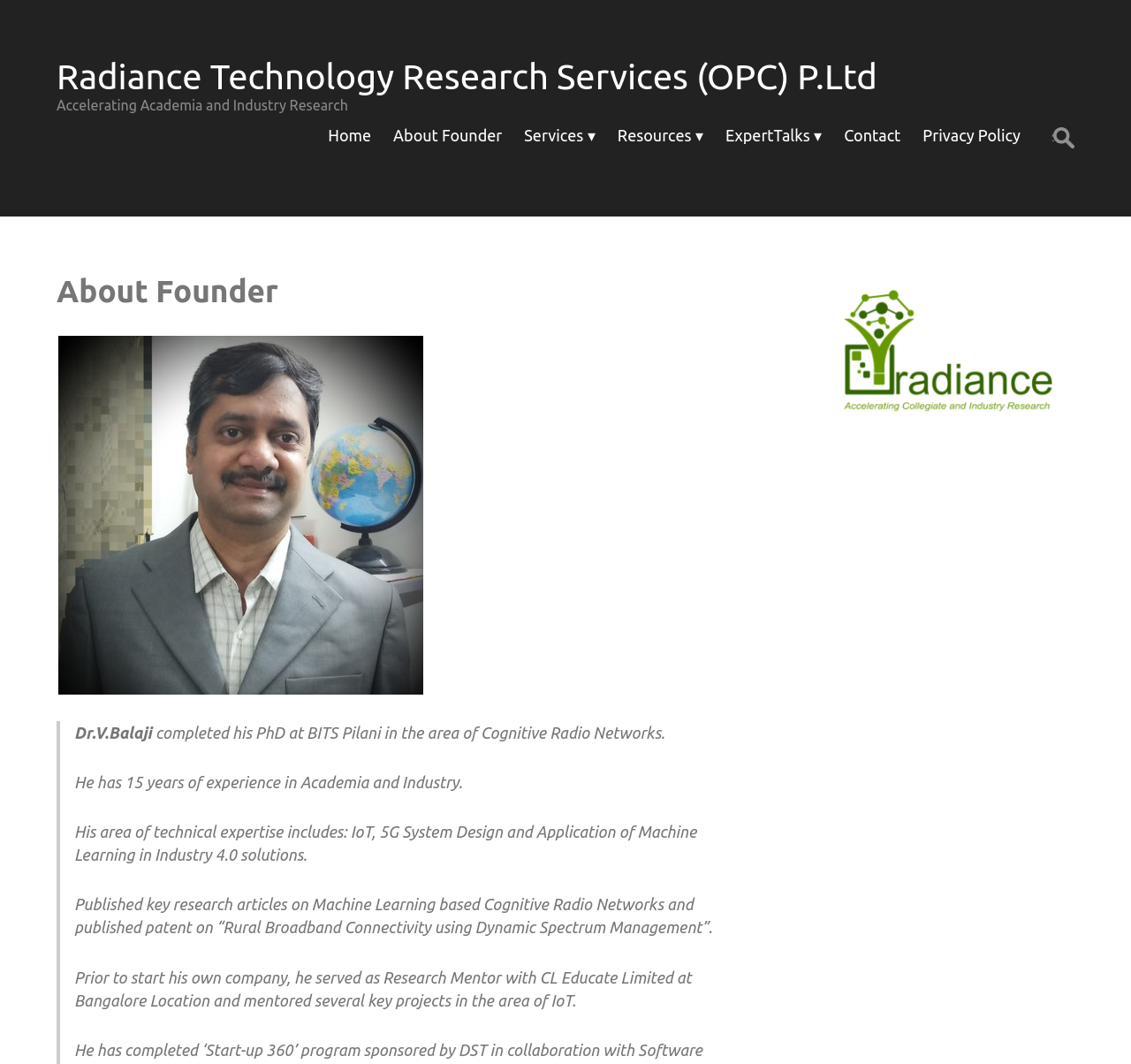Produce a meticulous description of the webpage.

The webpage is about the founder of Radiance Technology Research Services (OPC) P.Ltd. At the top left, there is a link to the company's name. Below it, there is a static text "Accelerating Academia and Industry Research". 

On the top navigation bar, there are six links: "Home", "About Founder", "Services", "Resources", "ExpertTalks", and "Contact", followed by a "Privacy Policy" link. To the right of these links, there is a search box with a label "Search for:".

Below the navigation bar, there is a header section with a heading "About Founder". To the right of the header, there is a figure section that contains a brief biography of Dr. V.Balaji, the founder. The biography is divided into five paragraphs, describing his educational background, work experience, technical expertise, research publications, and previous work experience.

On the right side of the page, there is a complementary section that takes up about a quarter of the page's width.